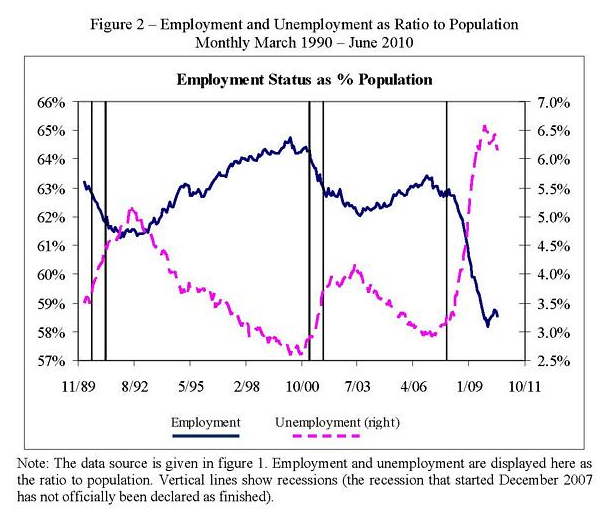Explain the image thoroughly, mentioning every notable detail.

**Figure 2 – Employment and Unemployment as Ratio to Population**  
This graph illustrates the trends in employment and unemployment levels as a percentage of the population from March 1990 to June 2010. The data shows two distinct lines: the solid line represents employment, while the dotted line indicates unemployment. Notably, vertical lines mark periods of recession, reflecting significant shifts in the employment landscape. The graph highlights how unemployment rose sharply during specific periods, like the late 2000s recession, while employment saw a corresponding decline. The y-axis measures employment status as a percentage, while the x-axis indicates the timeline. This visual representation emphasizes the dynamic nature of employment and unemployment flows, underscoring the economic impacts over two decades. 

*Note: The data source is referenced in figure 1. Employment and unemployment are presented as ratios to the population. The vertical lines denote recession periods, particularly the recession that began in December 2007, which has not yet been officially declared as concluded.*